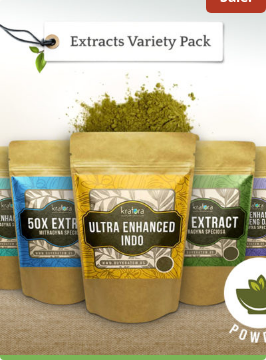Give a detailed account of the elements present in the image.

The image showcases a vibrant and appealing Extracts Variety Pack from Kratora, prominently featuring several distinctive kratom product bags. In the foreground, the central pouch labeled "Ultra Enhanced Indo" stands out, flanked by packs of "50x Extract" and "Extract." Each pouch is designed with eye-catching, colored labels that reflect their unique formulations, highlighting the freshness and quality of kratom. In the background, a pile of finely ground kratom powder adds a touch of authenticity to the display. Above the products, a small tag emphasizes that this is an "Extracts Variety Pack," suggesting a selection of different kratom options. The overall composition is both inviting and informative, aimed at consumers seeking quality kratom products.